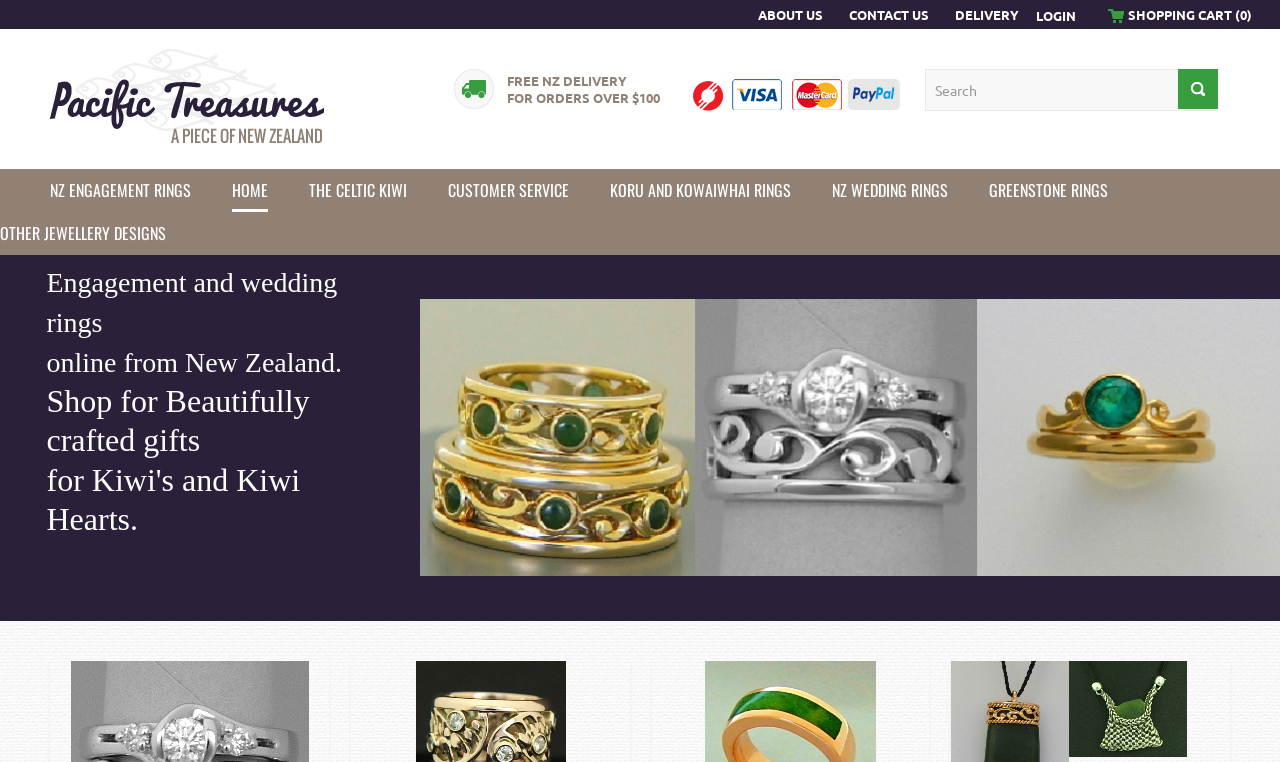What is the image above the search bar? Please answer the question using a single word or phrase based on the image.

icon freedeliv